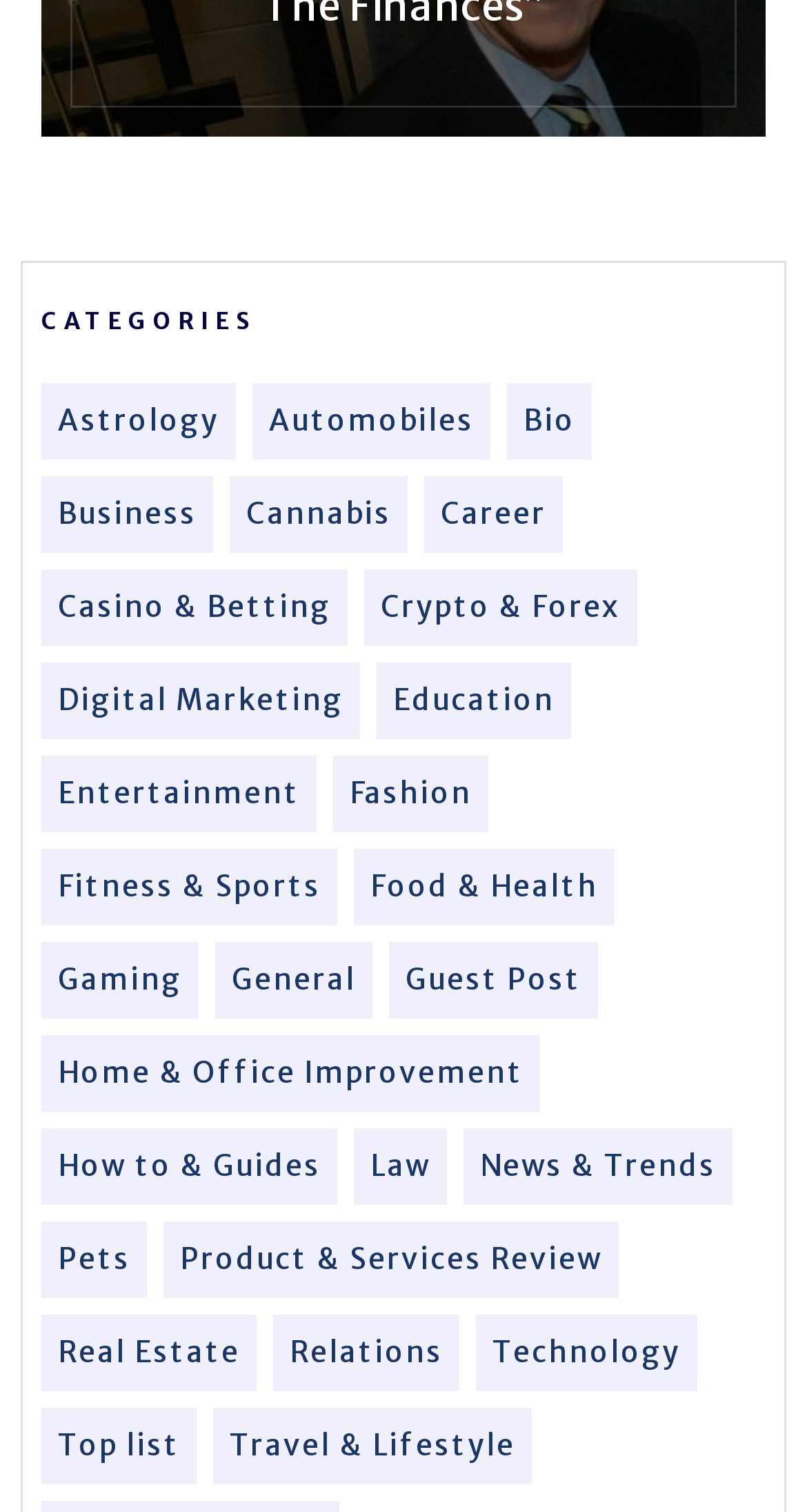Please locate the bounding box coordinates of the element's region that needs to be clicked to follow the instruction: "Browse Astrology category". The bounding box coordinates should be provided as four float numbers between 0 and 1, i.e., [left, top, right, bottom].

[0.072, 0.264, 0.272, 0.293]